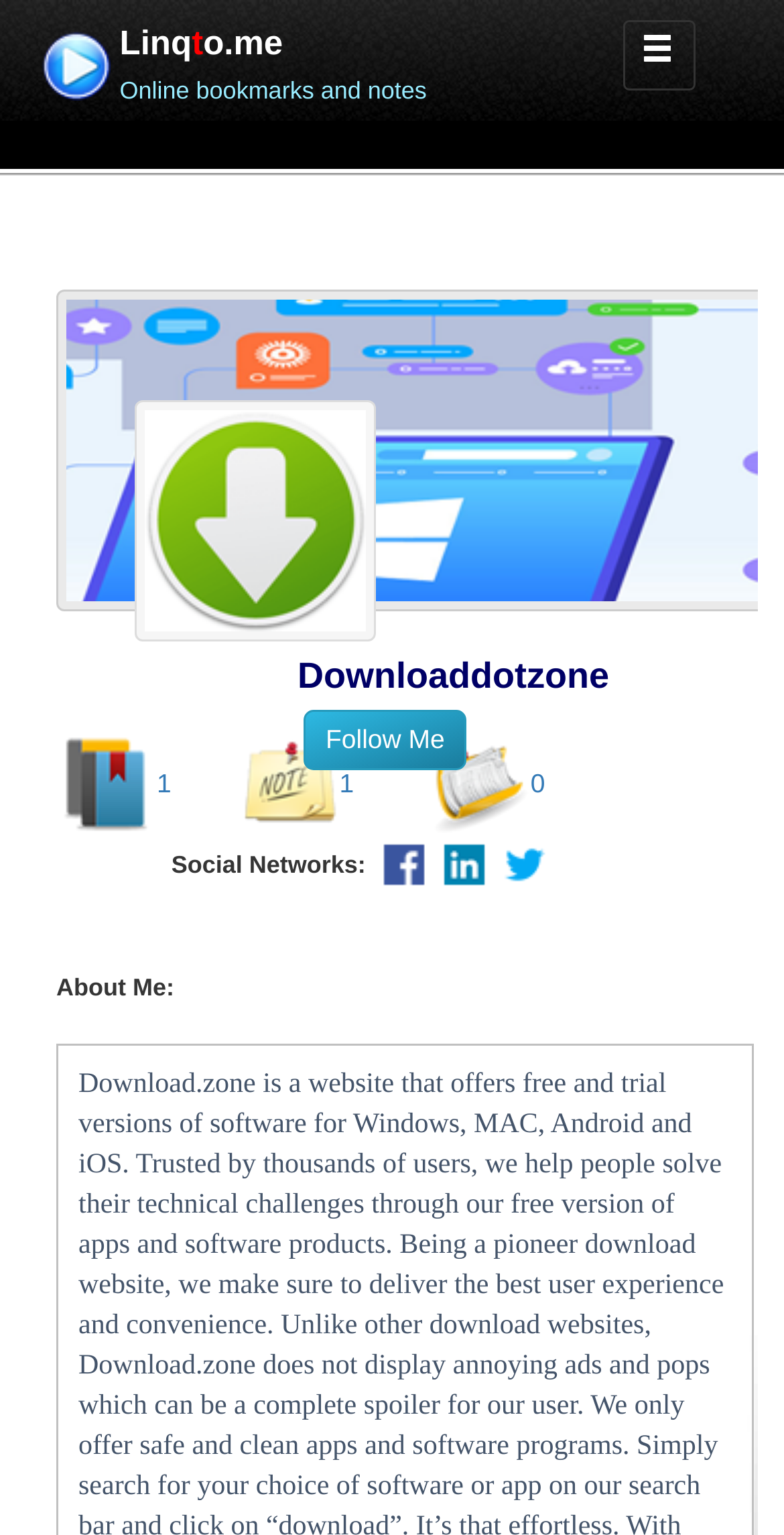Please specify the bounding box coordinates of the clickable section necessary to execute the following command: "Follow me".

[0.387, 0.462, 0.596, 0.502]